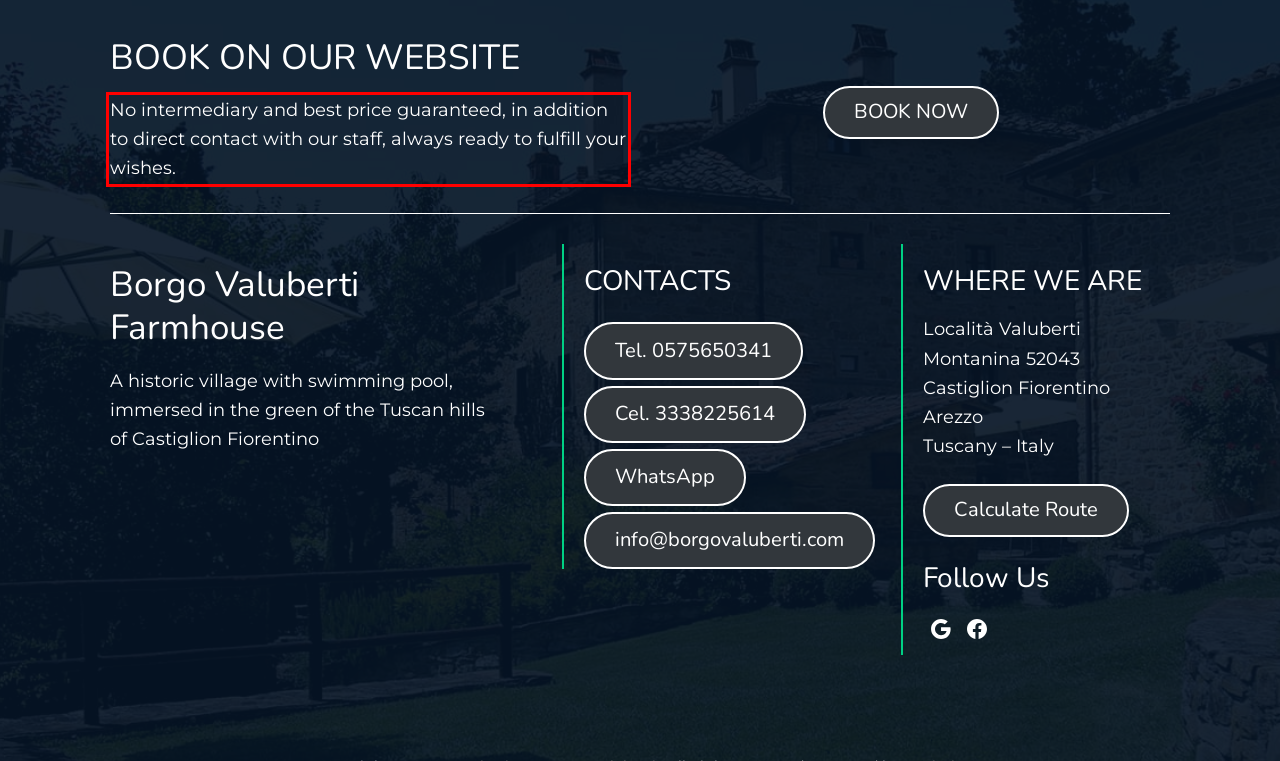Within the screenshot of a webpage, identify the red bounding box and perform OCR to capture the text content it contains.

No intermediary and best price guaranteed, in addition to direct contact with our staff, always ready to fulfill your wishes.